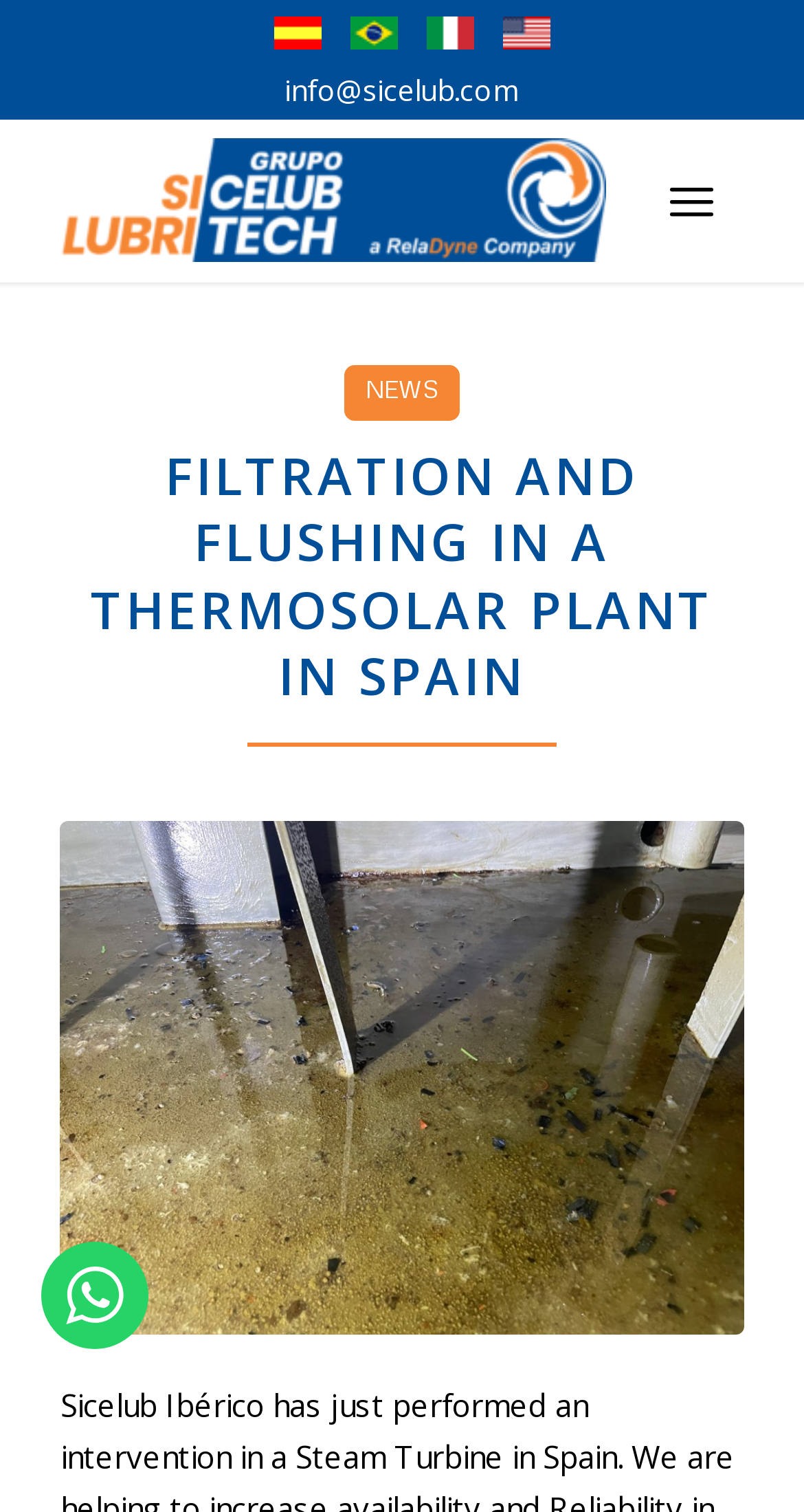Using details from the image, please answer the following question comprehensively:
What is the company name?

I found the company name 'Grupo Sicelub Lubritech' displayed on the webpage, which is likely the name of the company that performed the intervention in the Steam Turbine in Spain.